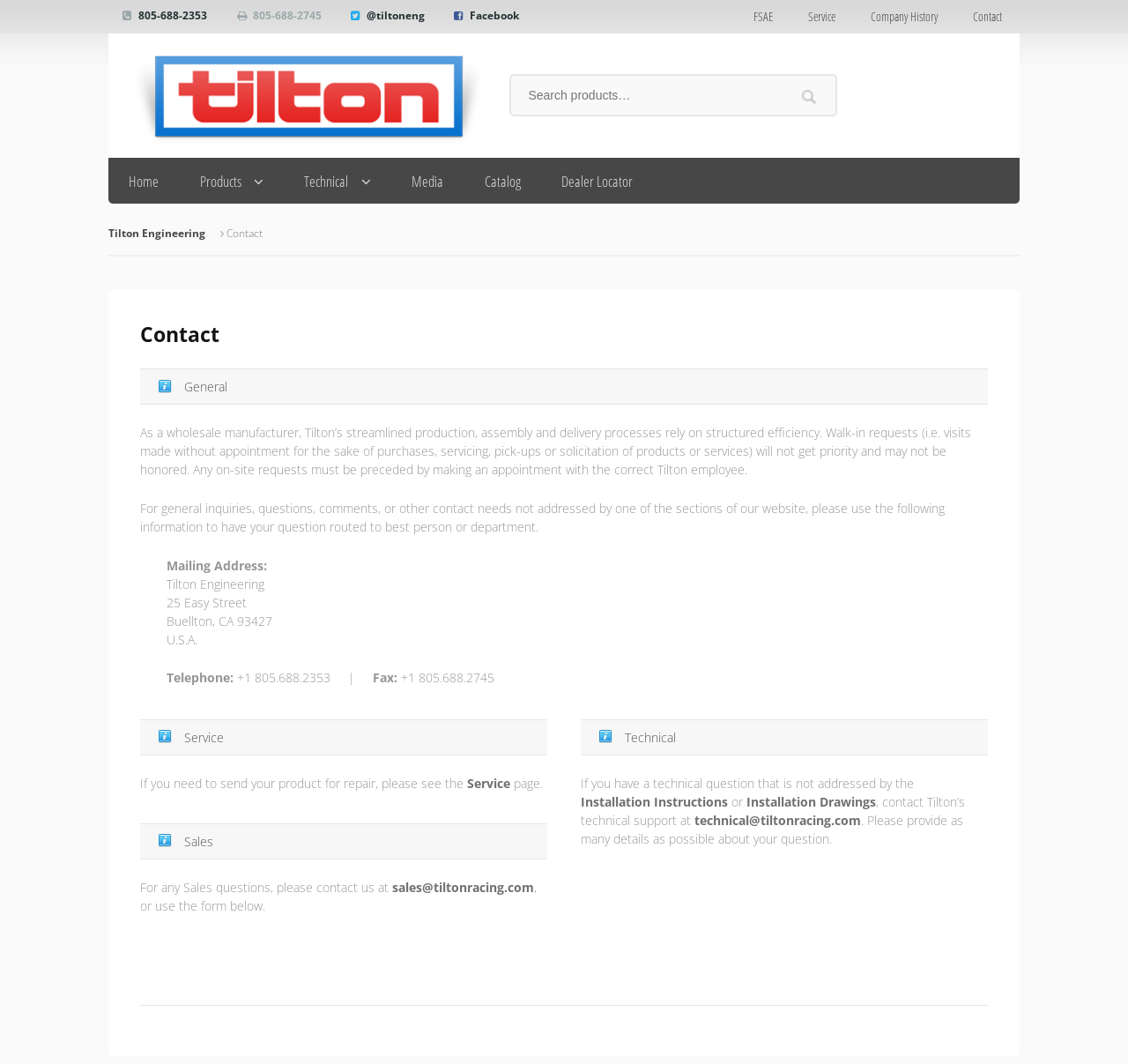What is the purpose of the 'Service' page?
Look at the image and provide a detailed response to the question.

I inferred the purpose of the 'Service' page by reading the text that says 'If you need to send your product for repair, please see the Service page.' This suggests that the 'Service' page is related to repairing products.